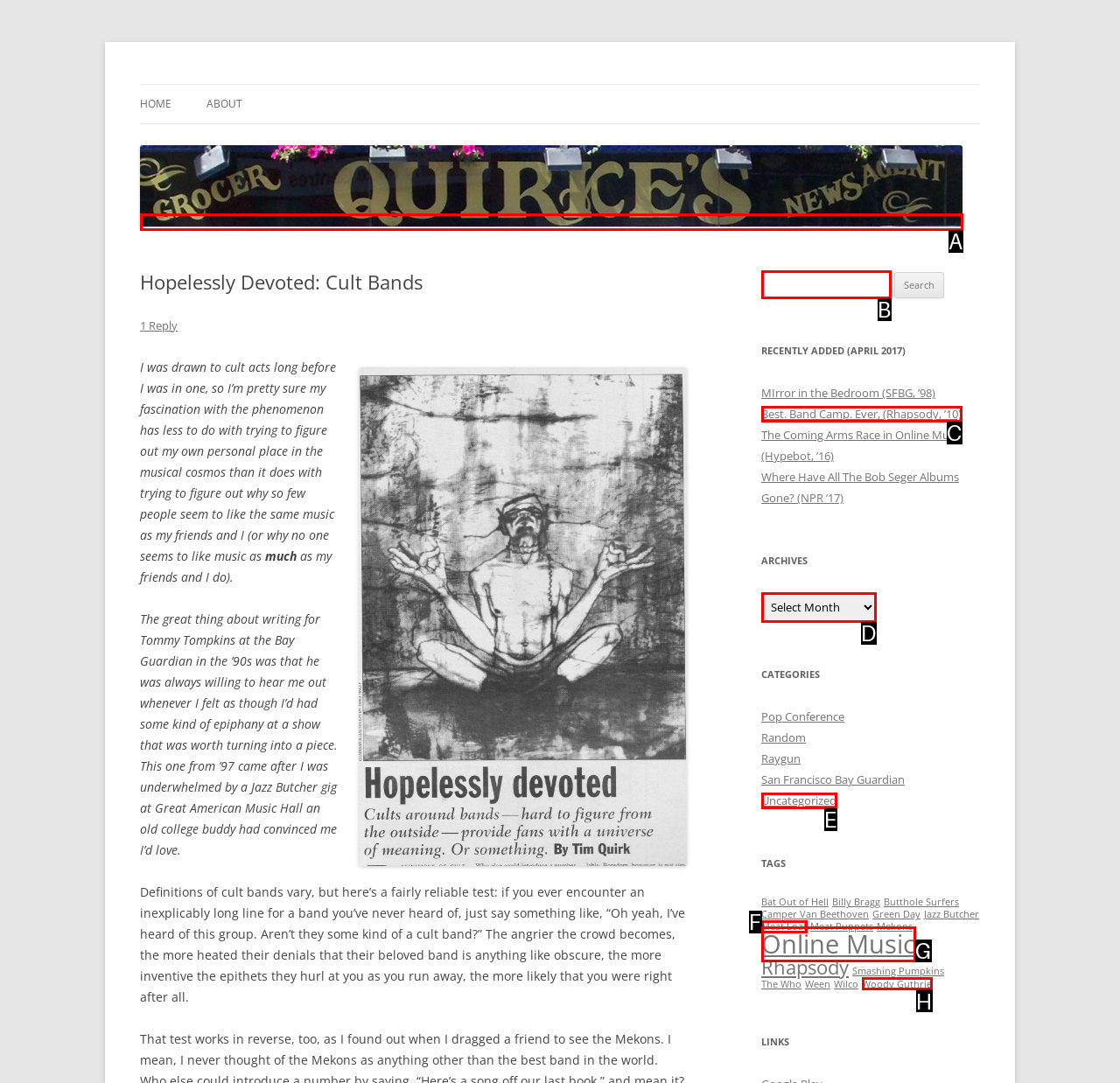Which option corresponds to the following element description: parent_node: Tim Quirk's Stuff?
Please provide the letter of the correct choice.

A